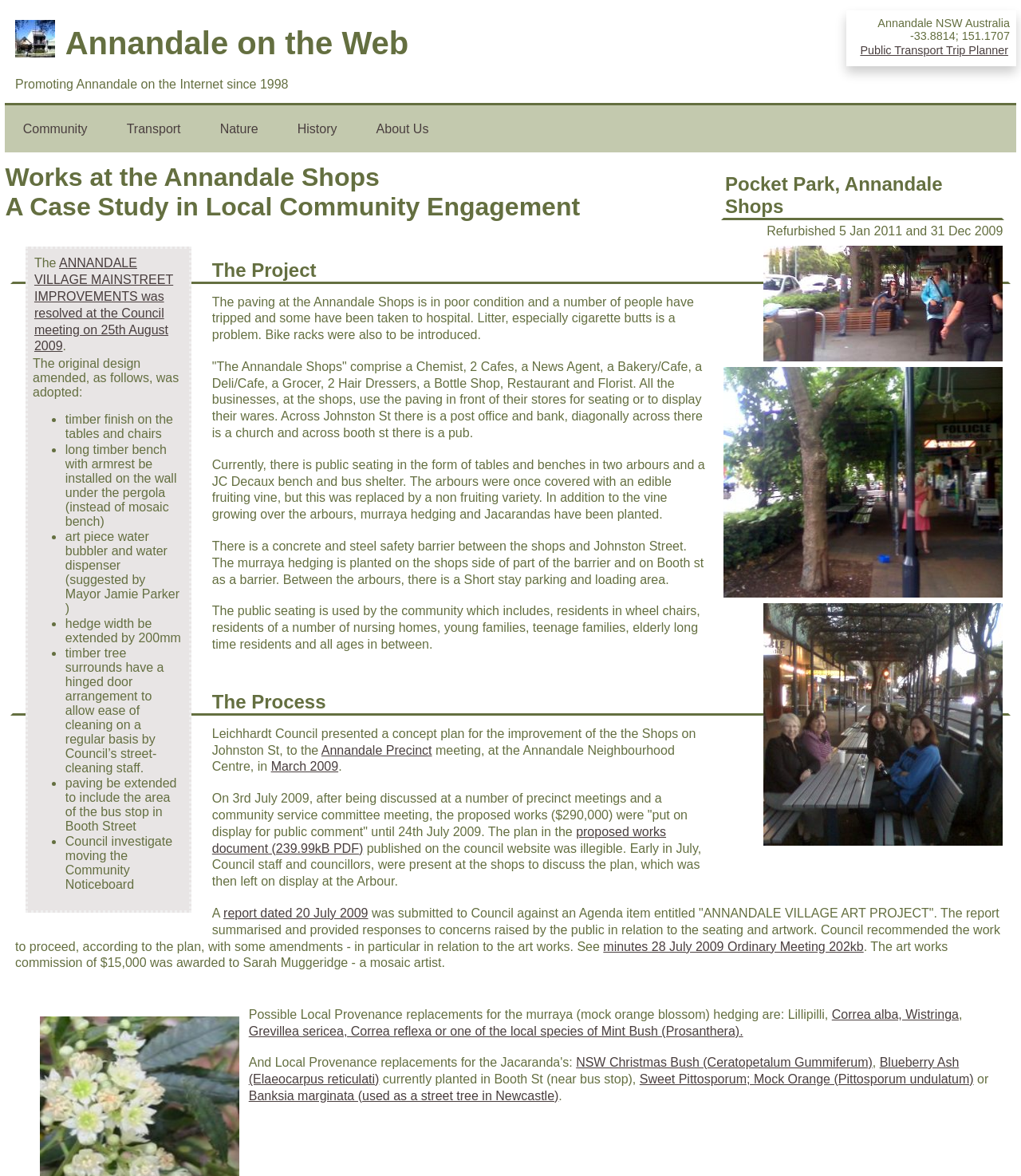What is the current state of the public seating at the Annandale Shops?
Based on the screenshot, respond with a single word or phrase.

Tables and benches in two arbours